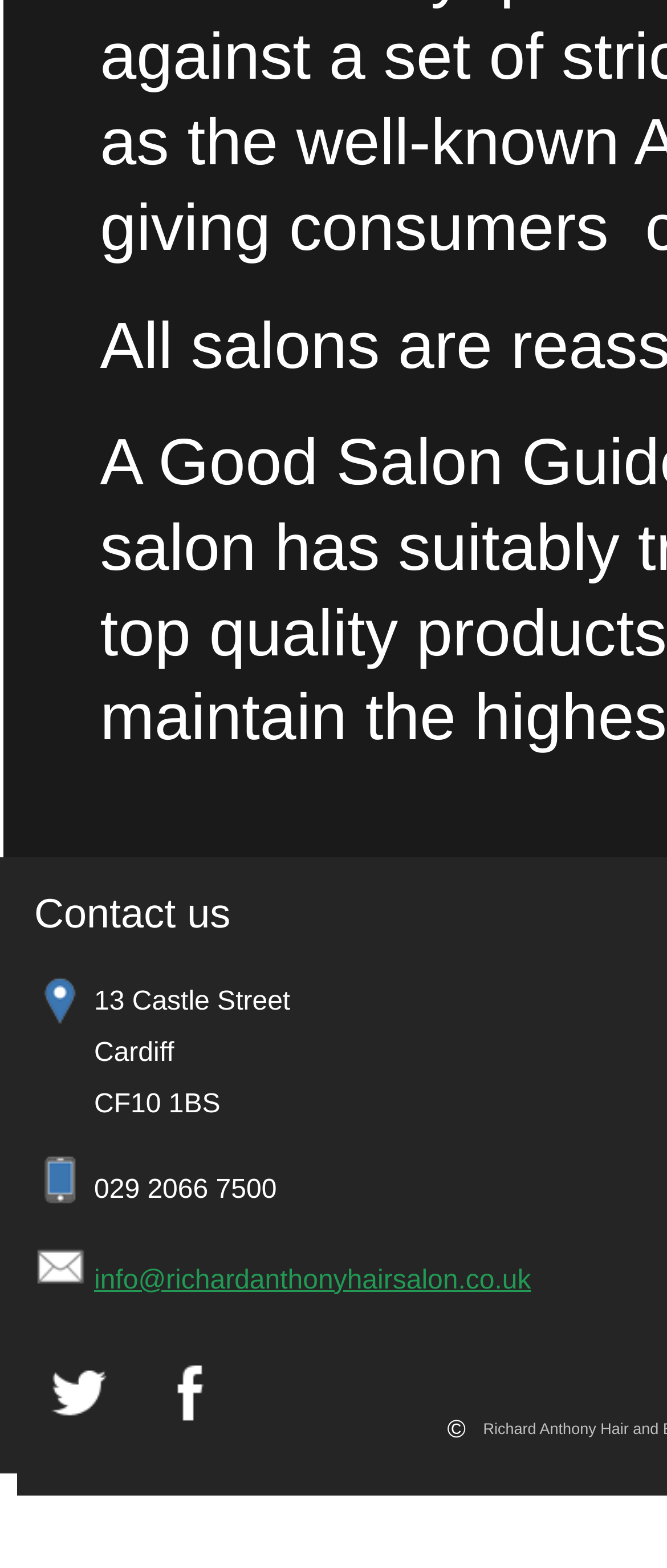Using a single word or phrase, answer the following question: 
What is the phone number of the salon?

029 2066 7500